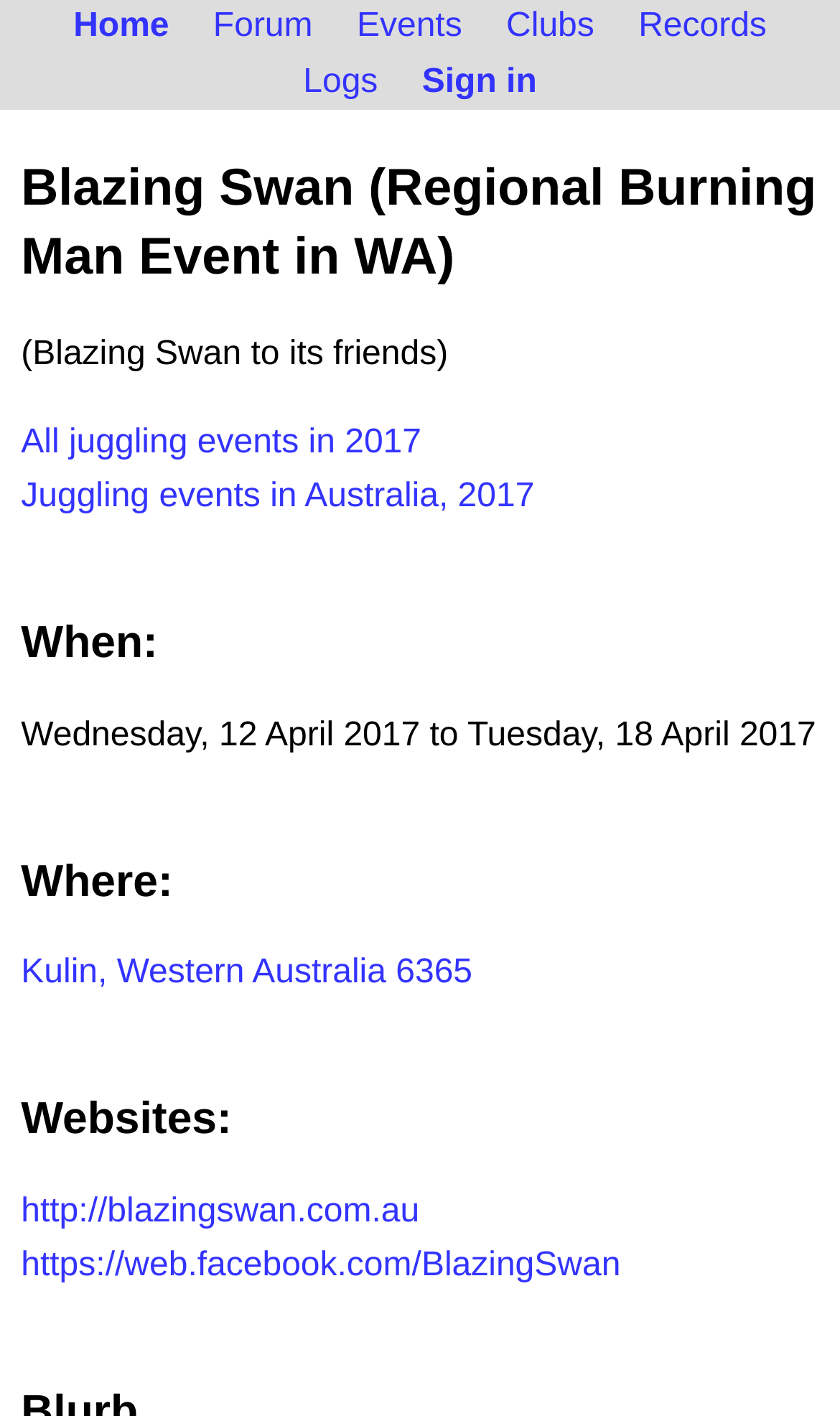Using the provided element description "Kulin, Western Australia 6365", determine the bounding box coordinates of the UI element.

[0.025, 0.675, 0.562, 0.7]